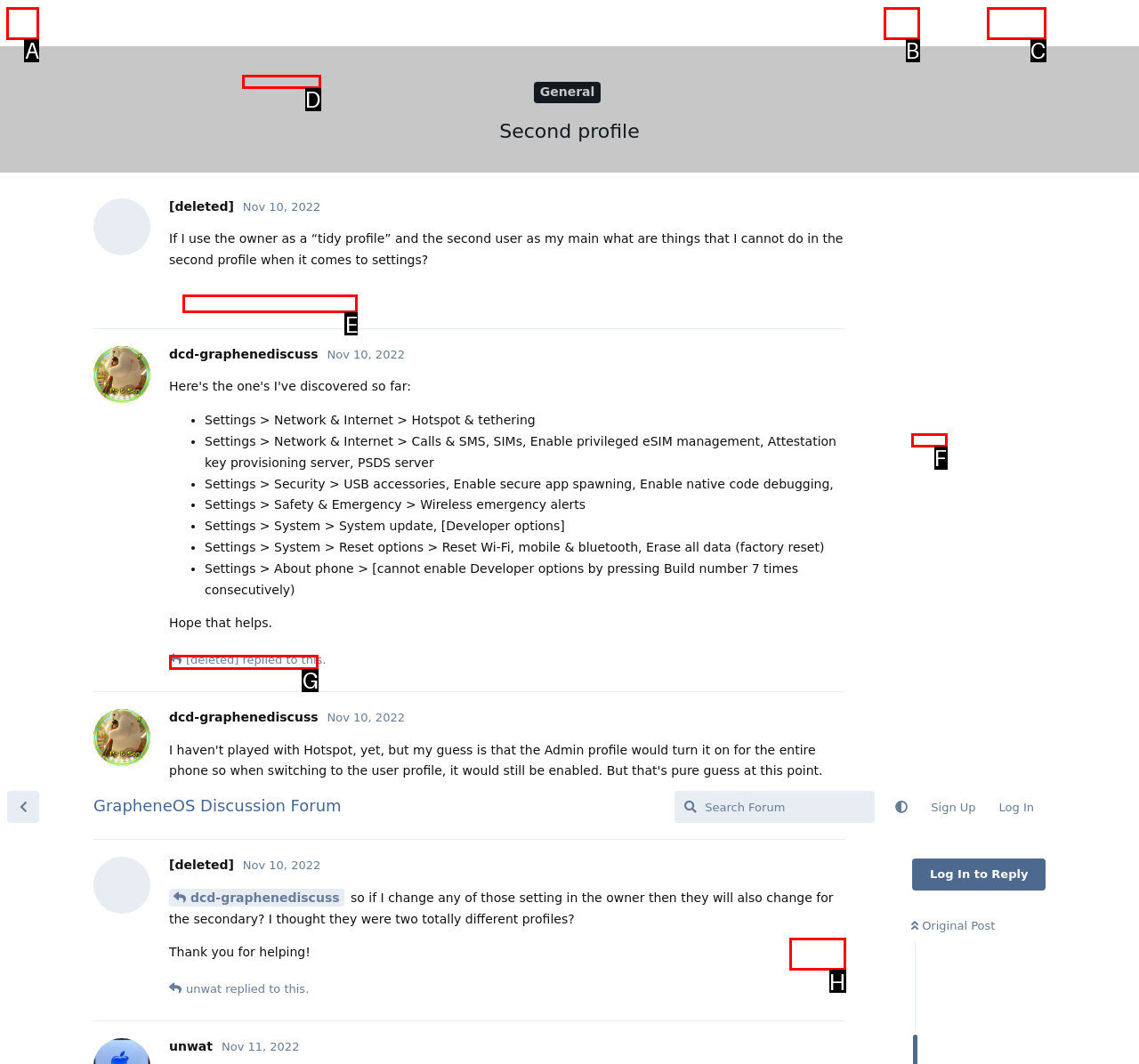Point out the letter of the HTML element you should click on to execute the task: Go back to the discussion list
Reply with the letter from the given options.

A